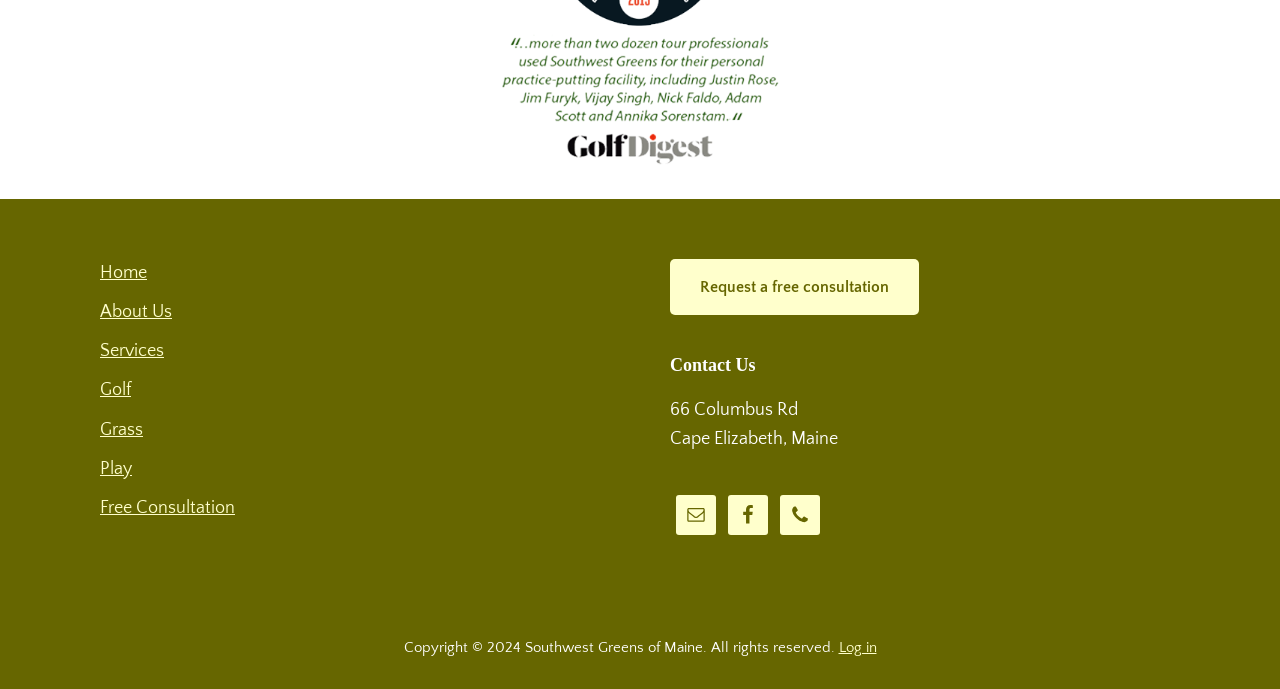What is the navigation menu on this webpage?
From the image, respond with a single word or phrase.

Home, About Us, Services, Golf, Grass, Play, Free Consultation